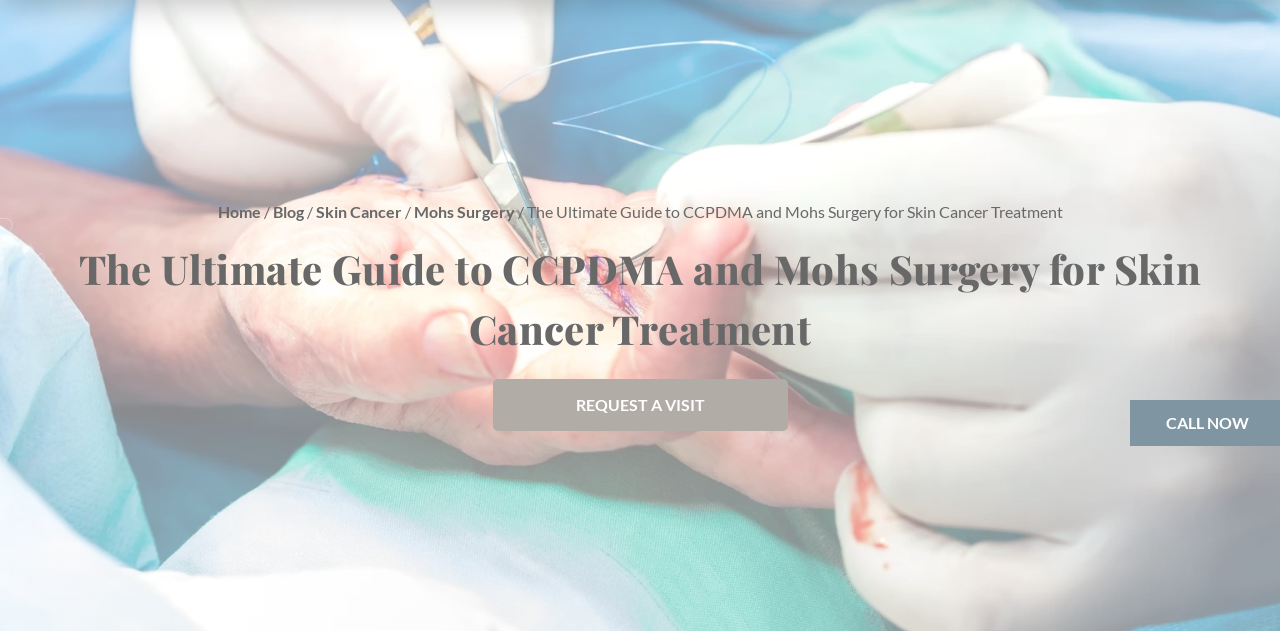Please provide a short answer using a single word or phrase for the question:
What type of surgery is being performed?

Mohs surgery